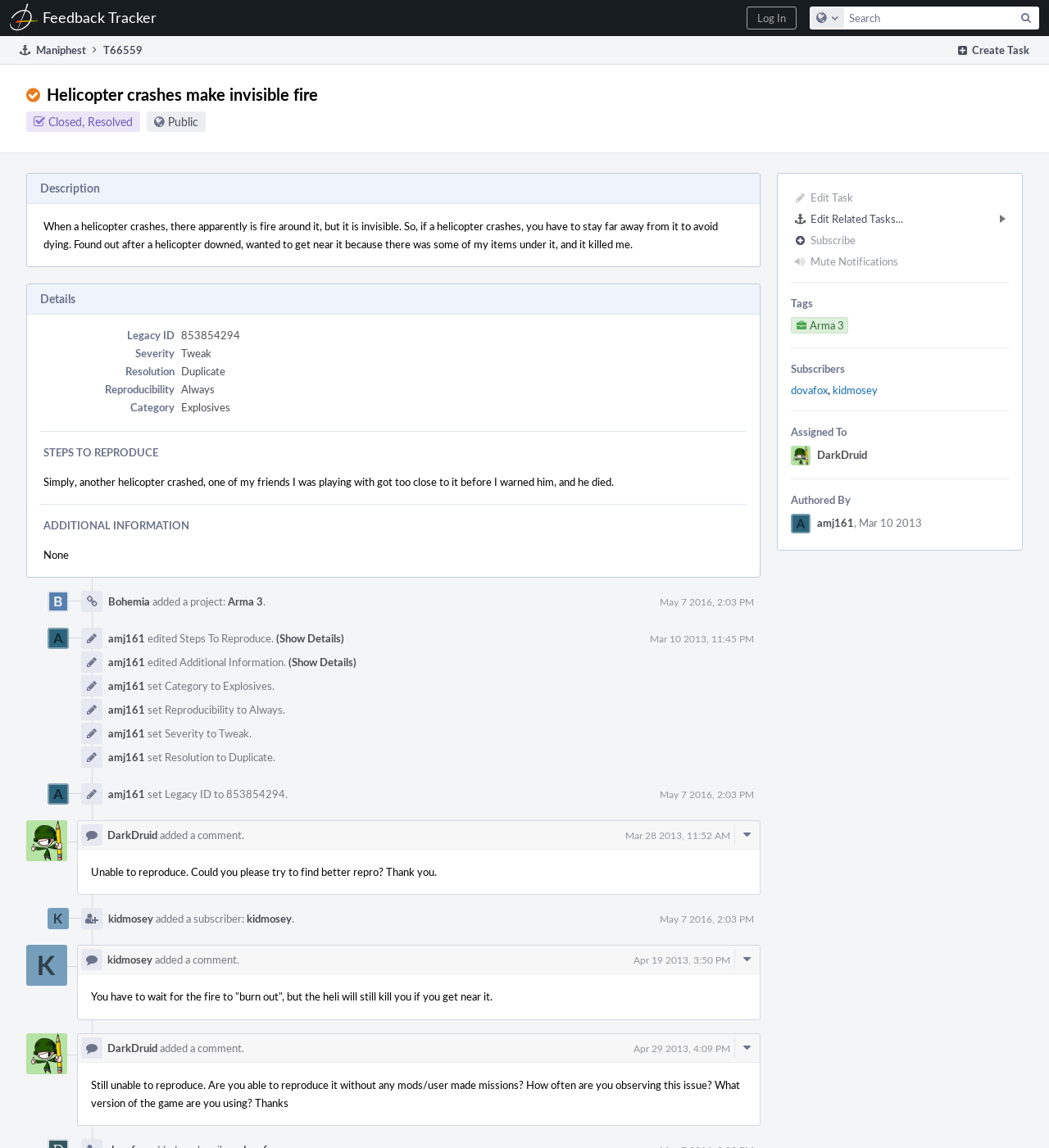Please answer the following question as detailed as possible based on the image: 
Who is the author of this task?

I found the author's name by looking at the 'Authored By' section which mentions 'amj161' as the author.